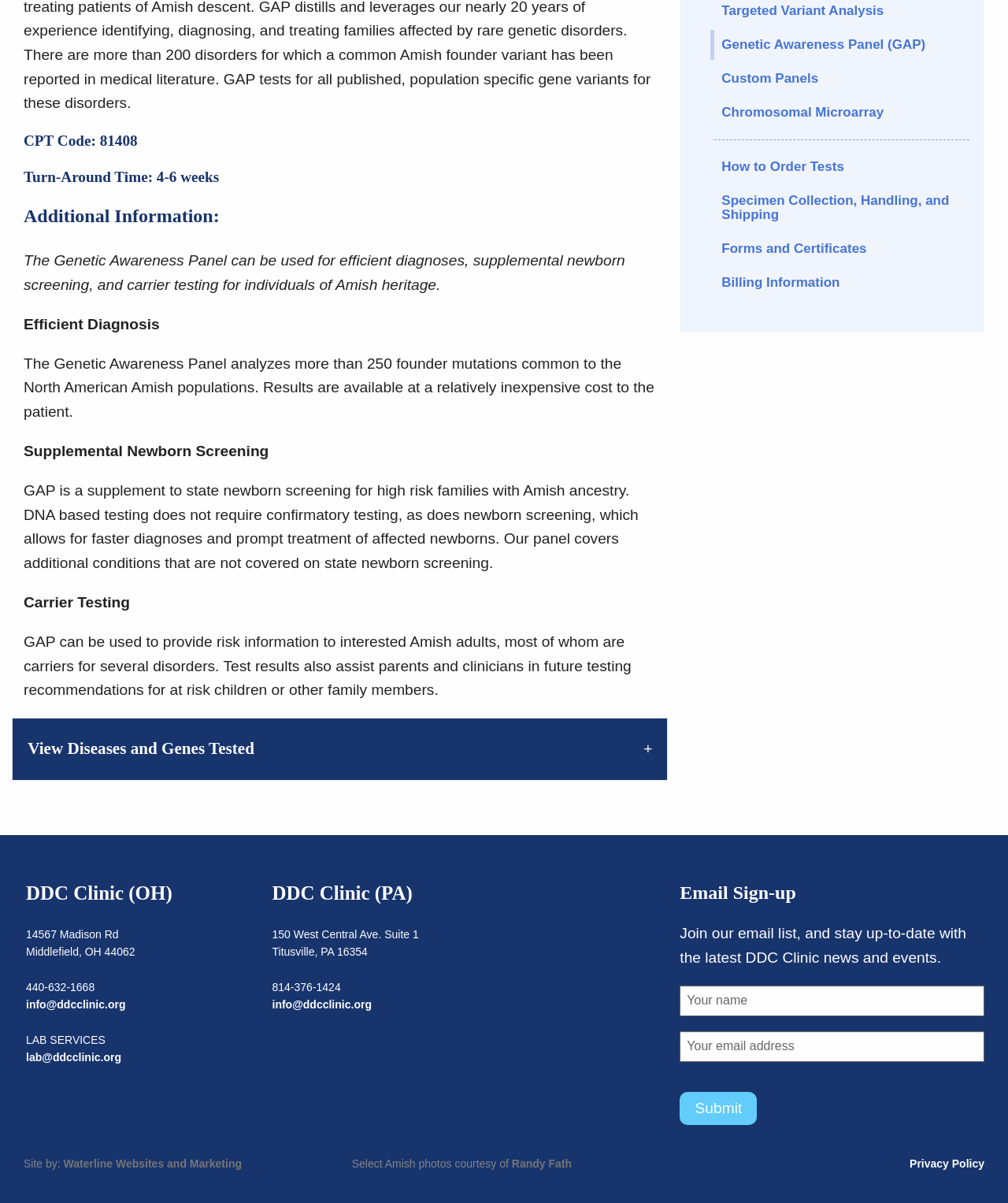Provide the bounding box coordinates for the specified HTML element described in this description: "View Diseases and Genes Tested". The coordinates should be four float numbers ranging from 0 to 1, in the format [left, top, right, bottom].

[0.012, 0.597, 0.663, 0.649]